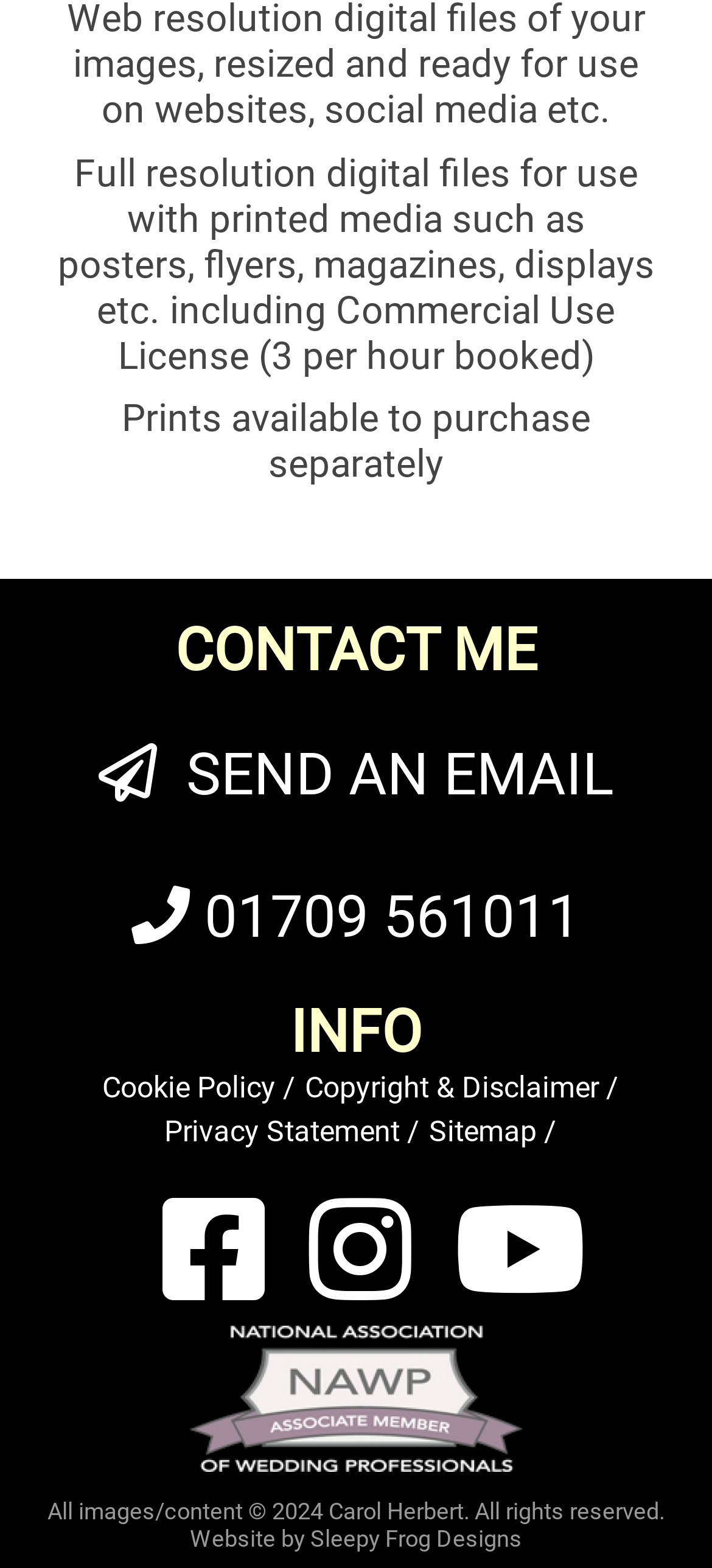Please locate the bounding box coordinates of the region I need to click to follow this instruction: "Check copyright and disclaimer".

[0.415, 0.681, 0.869, 0.709]